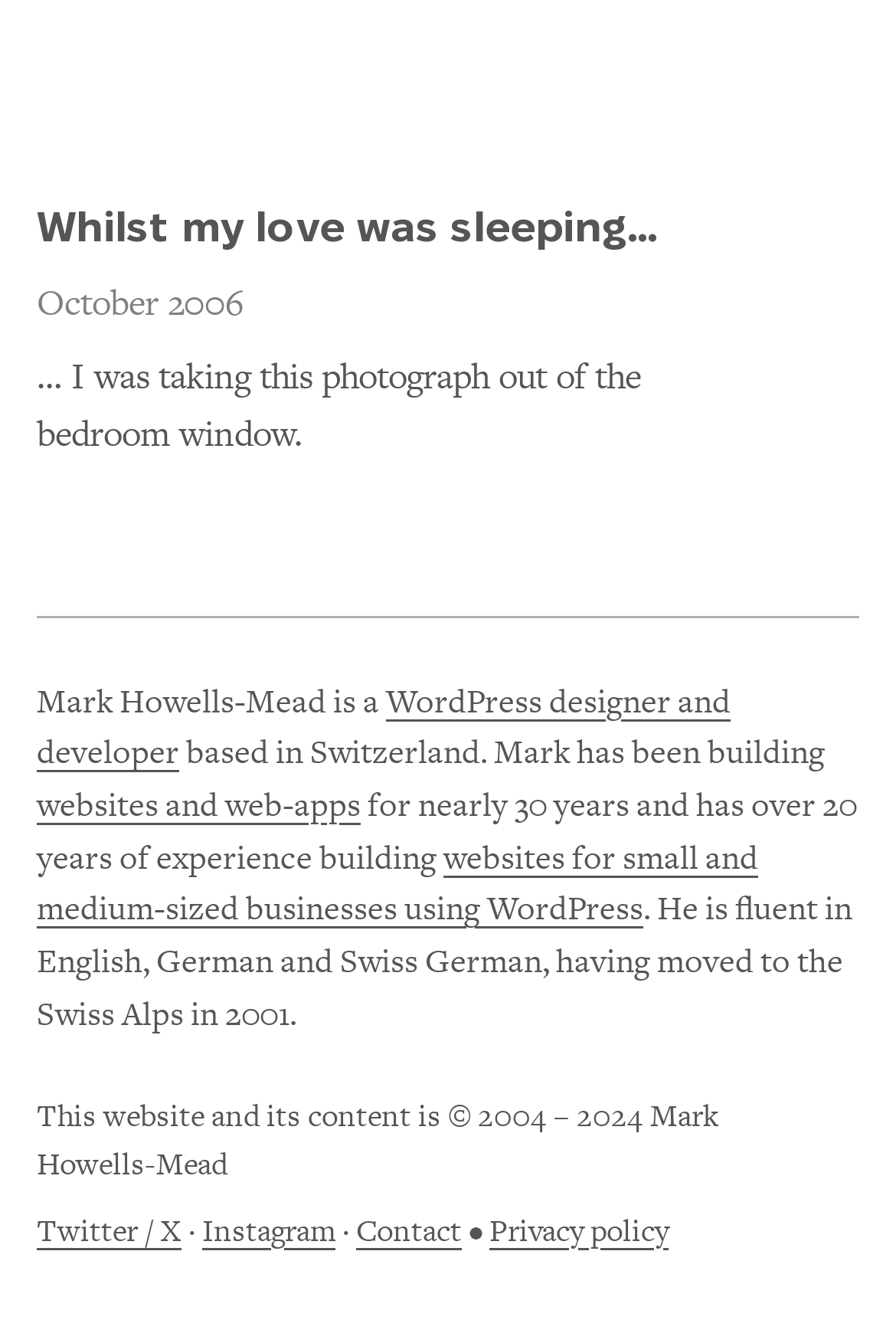Please find the bounding box coordinates of the element that must be clicked to perform the given instruction: "Contact the author". The coordinates should be four float numbers from 0 to 1, i.e., [left, top, right, bottom].

[0.397, 0.906, 0.515, 0.939]